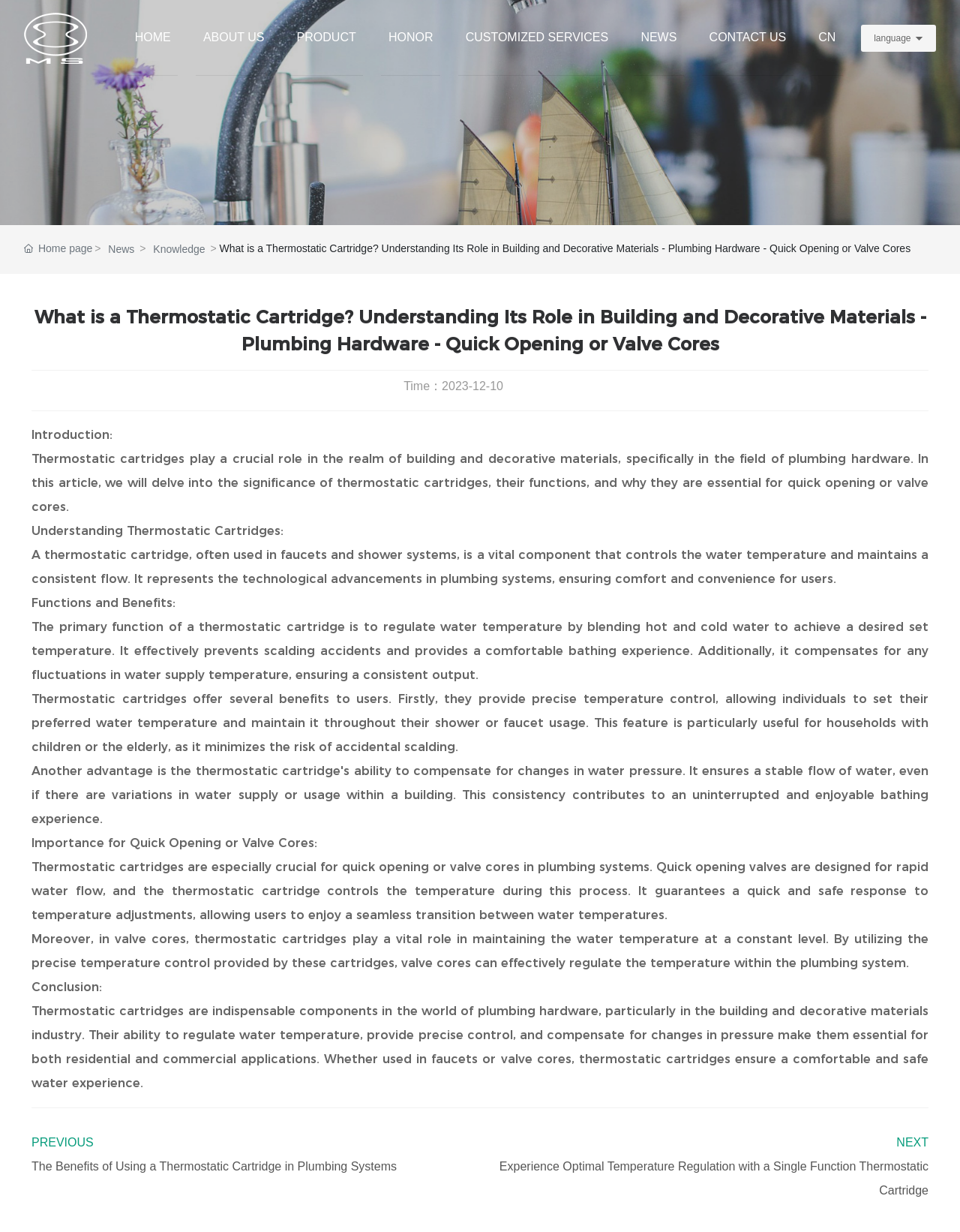Provide the bounding box coordinates of the HTML element this sentence describes: "2019-12-18". The bounding box coordinates consist of four float numbers between 0 and 1, i.e., [left, top, right, bottom].

None